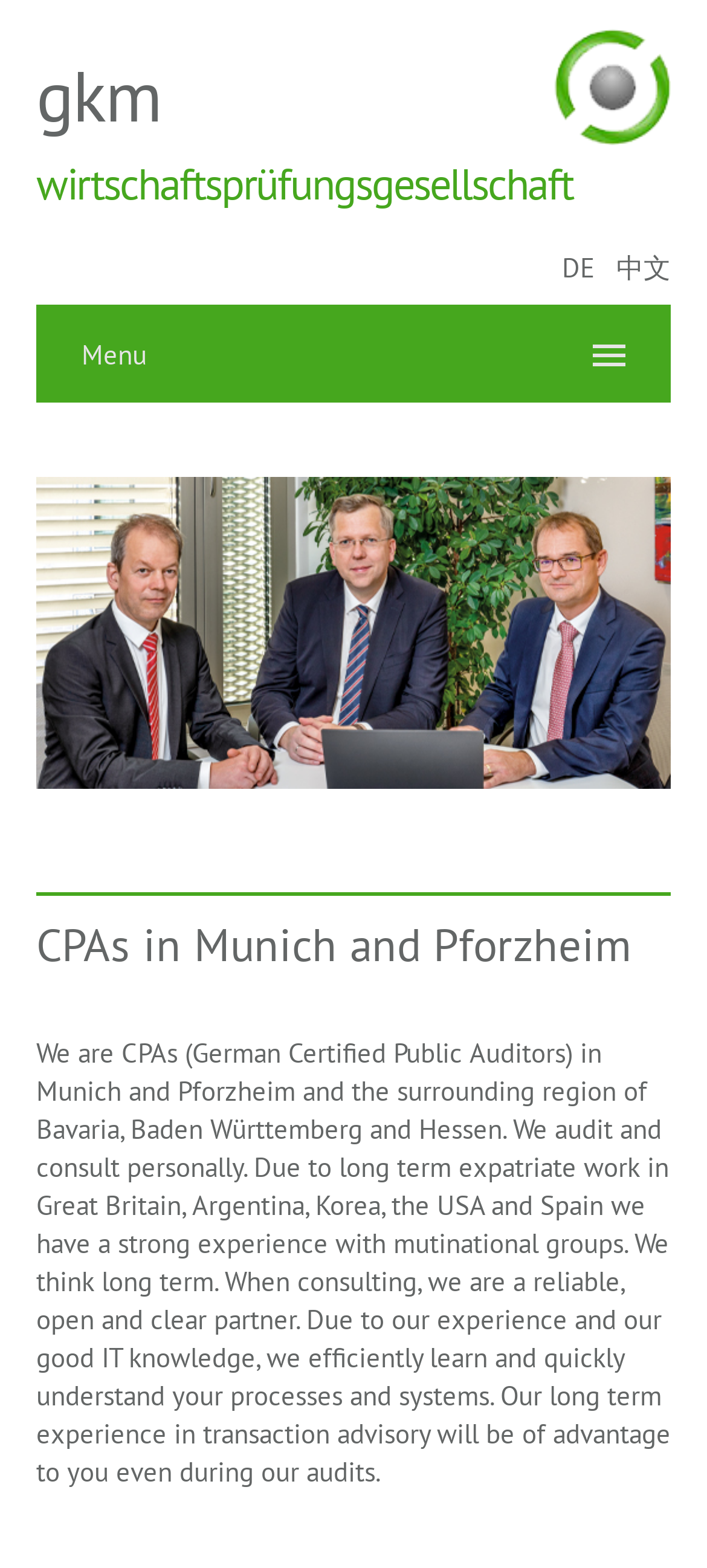Refer to the image and provide a thorough answer to this question:
What is the expertise of the CPAs mentioned on the webpage?

From the StaticText element with the text 'We audit and consult personally.', it can be inferred that the CPAs mentioned on the webpage have expertise in auditing and consulting.